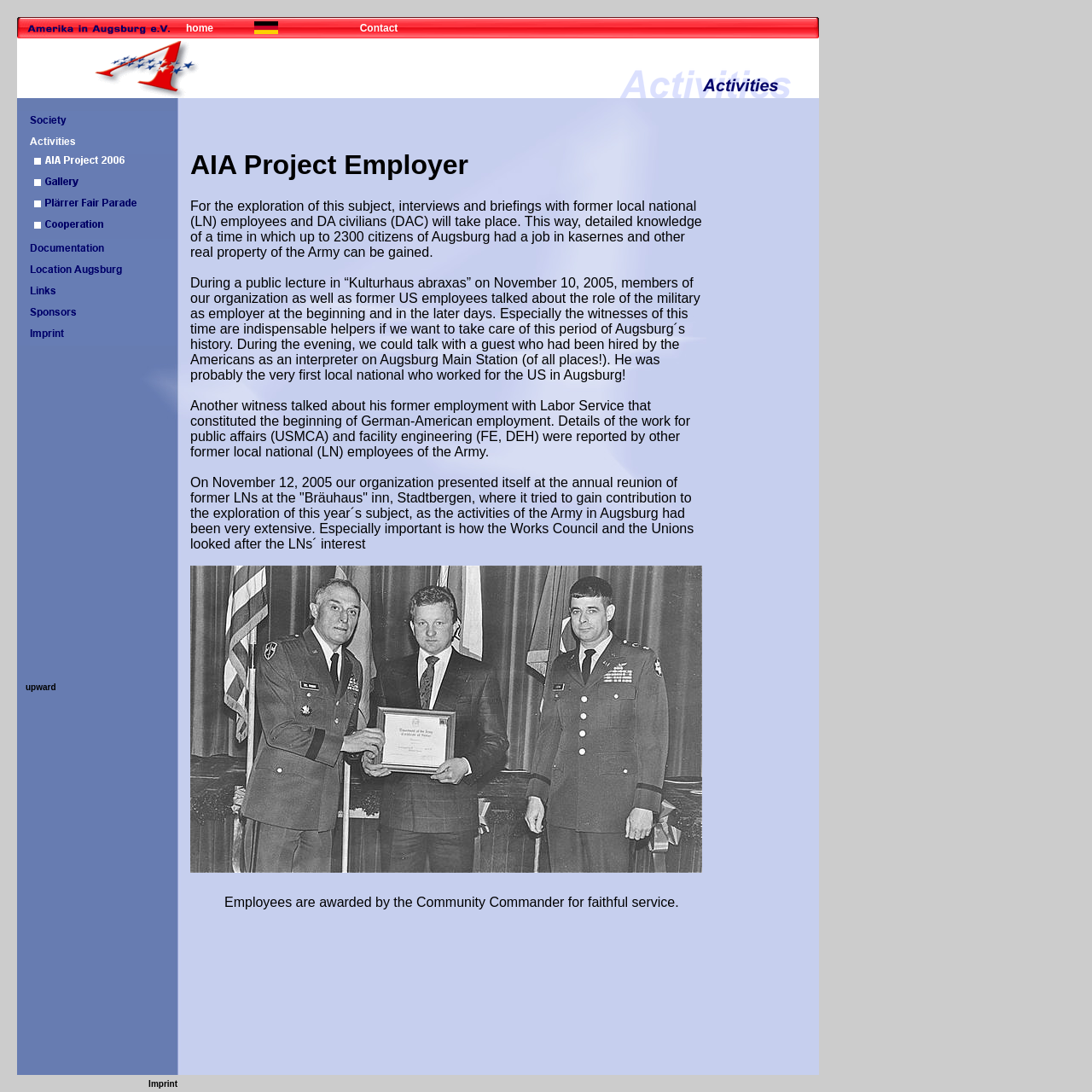Create a detailed narrative of the webpage’s visual and textual elements.

The webpage is divided into two main sections. On the left side, there is a narrow column with a few images and a list of links, including "home" and "Contact". The "home" link is accompanied by a small image. Below these links, there are several more images, some of which are decorative and others that appear to be icons or buttons.

The main content of the webpage is located in the larger section to the right of the left column. This section is organized into several rows, each containing a set of links and images. The top row has a list of links, including "Society", "Activities", "AIA Project 2006", "Gallery", "Plärrer Fair Parade", "Cooperation", "Documentation", "Location Augsburg", "Links", "Sponsors", and "Imprint". Each of these links is accompanied by a small image.

Below this row, there are several more rows, each with a similar layout of links and images. The links in these rows appear to be related to the main topics listed in the top row, with additional subtopics and resources. Throughout this section, there are also several decorative images and icons, which add visual interest to the page.

Overall, the webpage has a complex layout with many different elements, but it is organized in a way that makes it easy to navigate and find specific information.